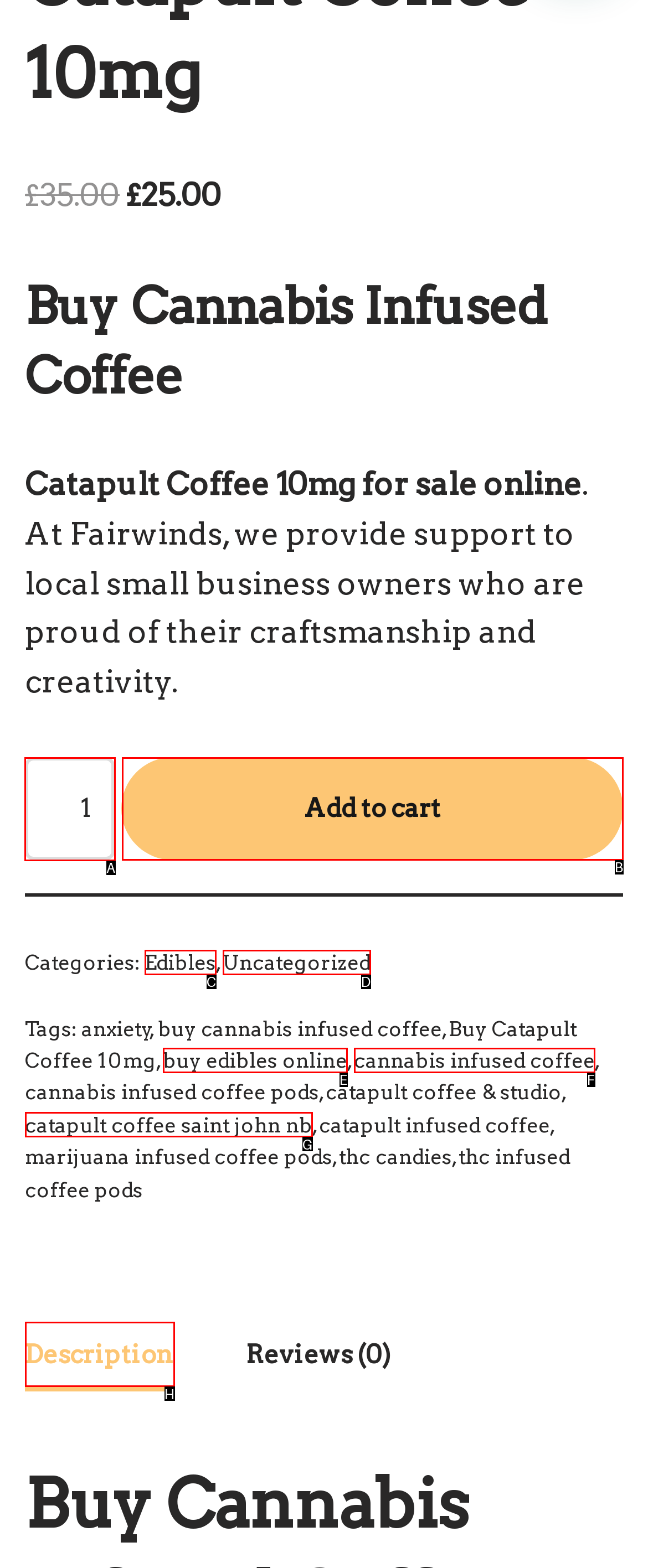Determine the letter of the UI element that you need to click to perform the task: Change the product quantity.
Provide your answer with the appropriate option's letter.

A